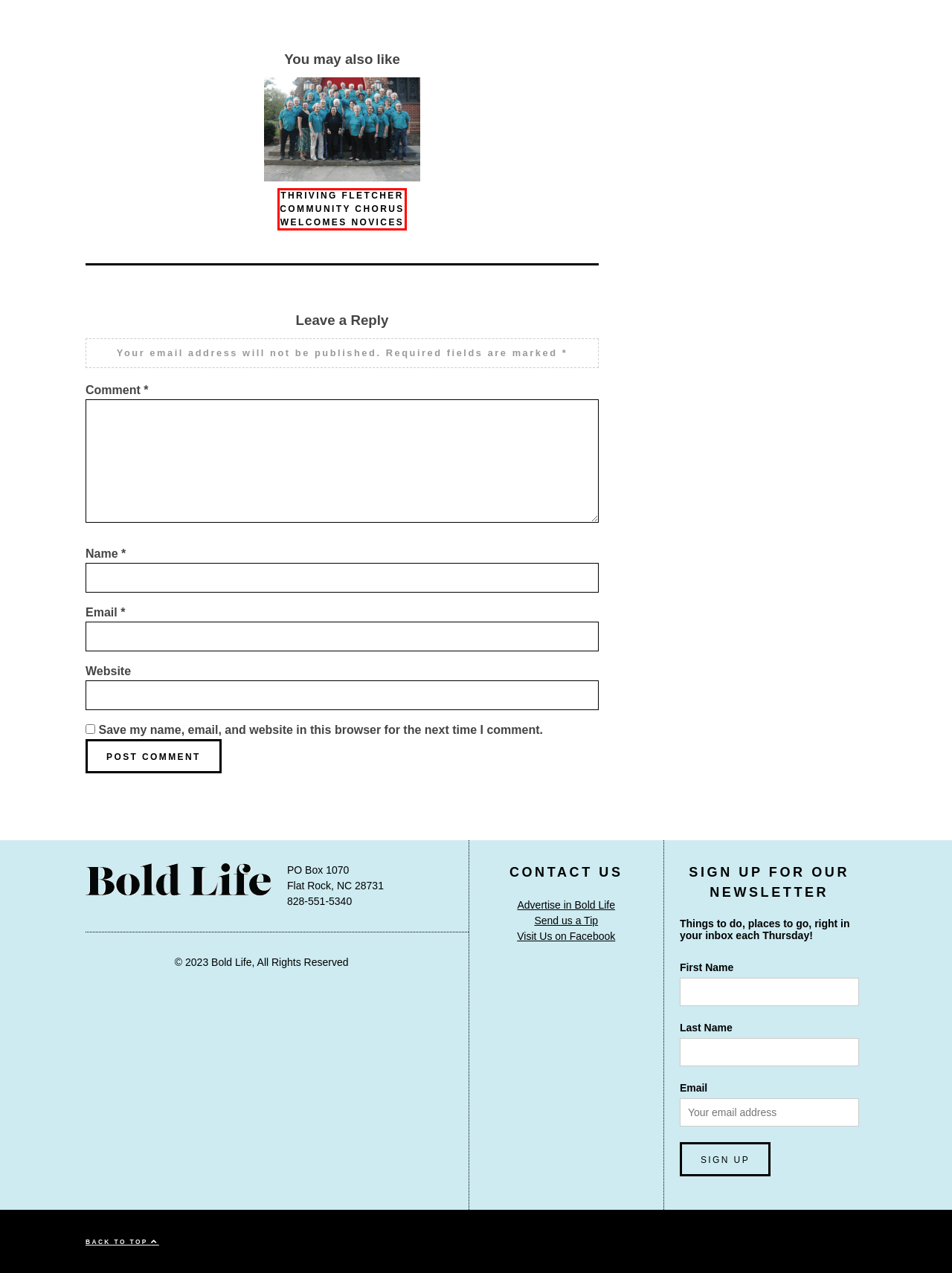Look at the screenshot of a webpage where a red bounding box surrounds a UI element. Your task is to select the best-matching webpage description for the new webpage after you click the element within the bounding box. The available options are:
A. Festivals | Bold Life
B. Culture | Bold Life
C. Beer+Wine | Bold Life
D. Bold Life | It Happens in Hendersonville
E. Norm Powers | Bold Life
F. Send Us Your Event | Bold Life
G. Thriving Fletcher  Community Chorus  Welcomes Novices | Bold Life
H. Obsessions | Bold Life

G